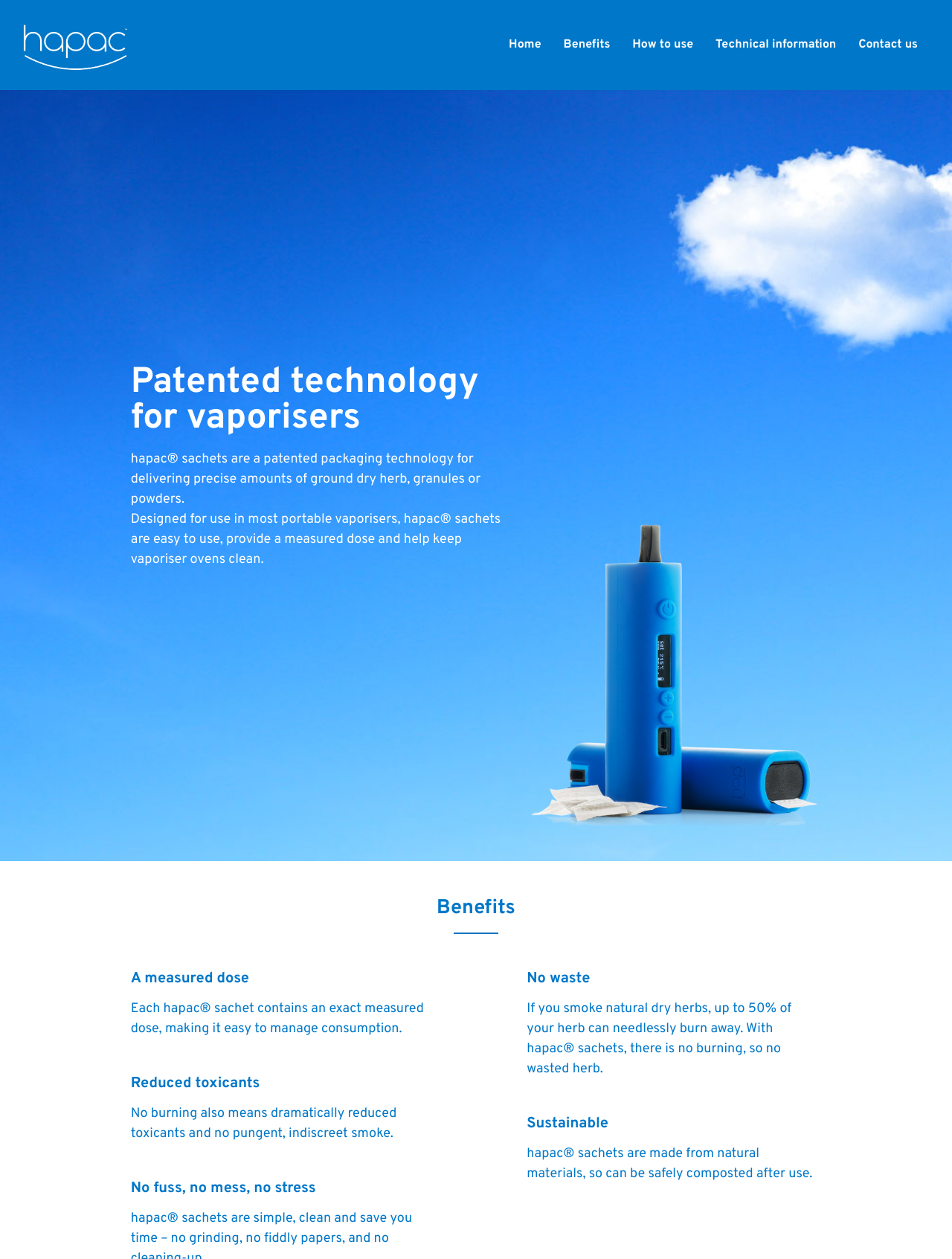What is the purpose of hapac sachets?
Please use the visual content to give a single word or phrase answer.

Delivering precise amounts of ground dry herb